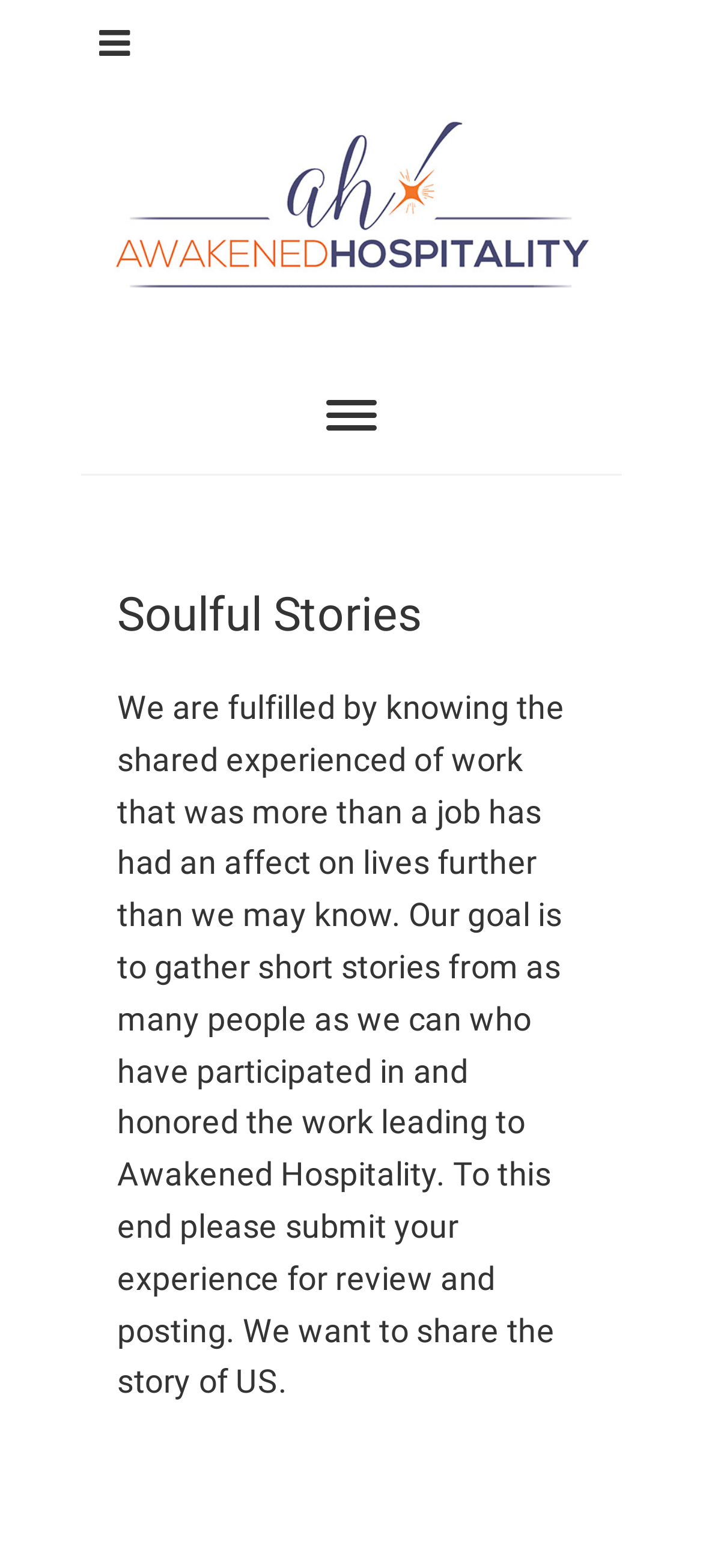How can users submit their stories? Based on the image, give a response in one word or a short phrase.

By submitting their experience for review